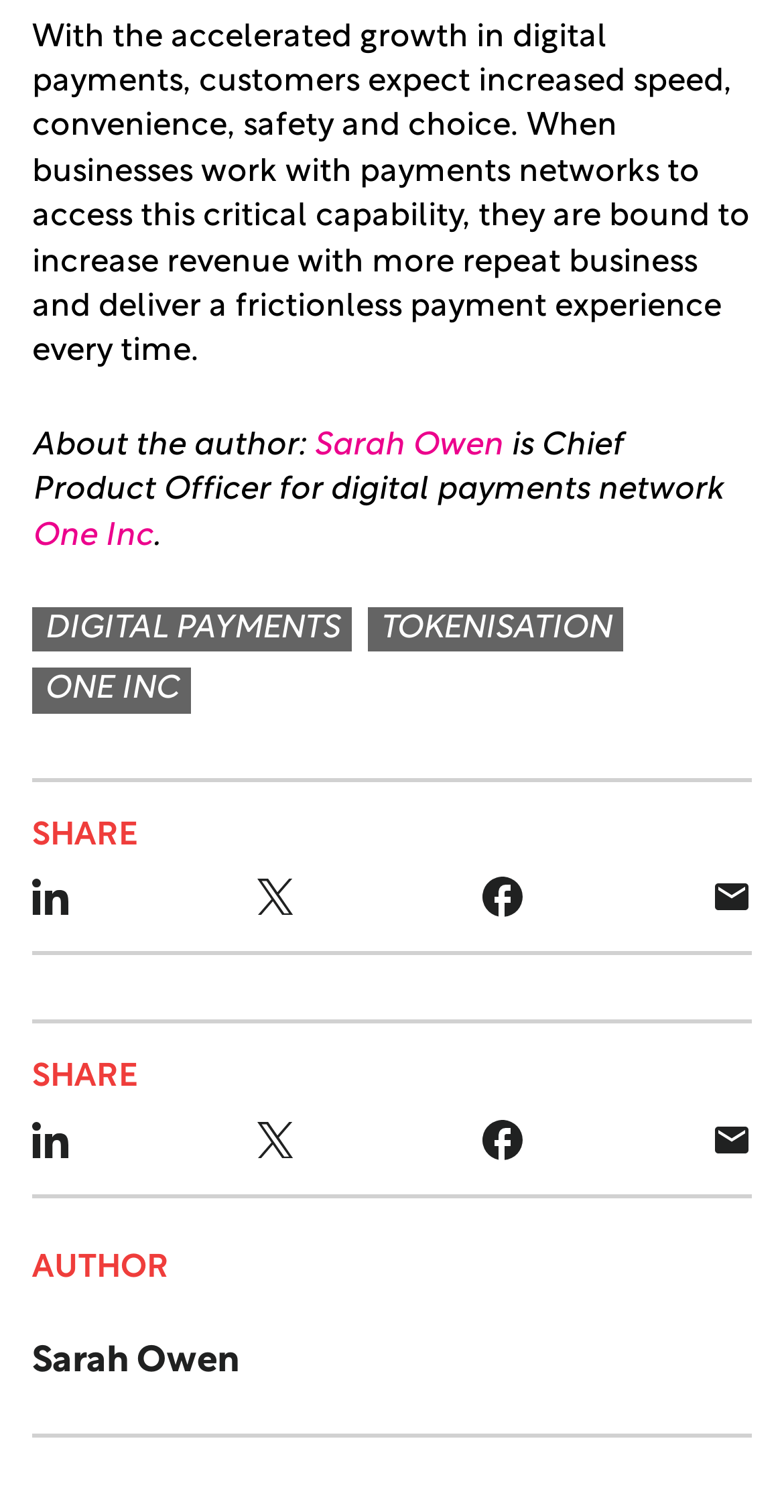From the element description: "aria-label="twitter"", extract the bounding box coordinates of the UI element. The coordinates should be expressed as four float numbers between 0 and 1, in the order [left, top, right, bottom].

[0.328, 0.739, 0.374, 0.769]